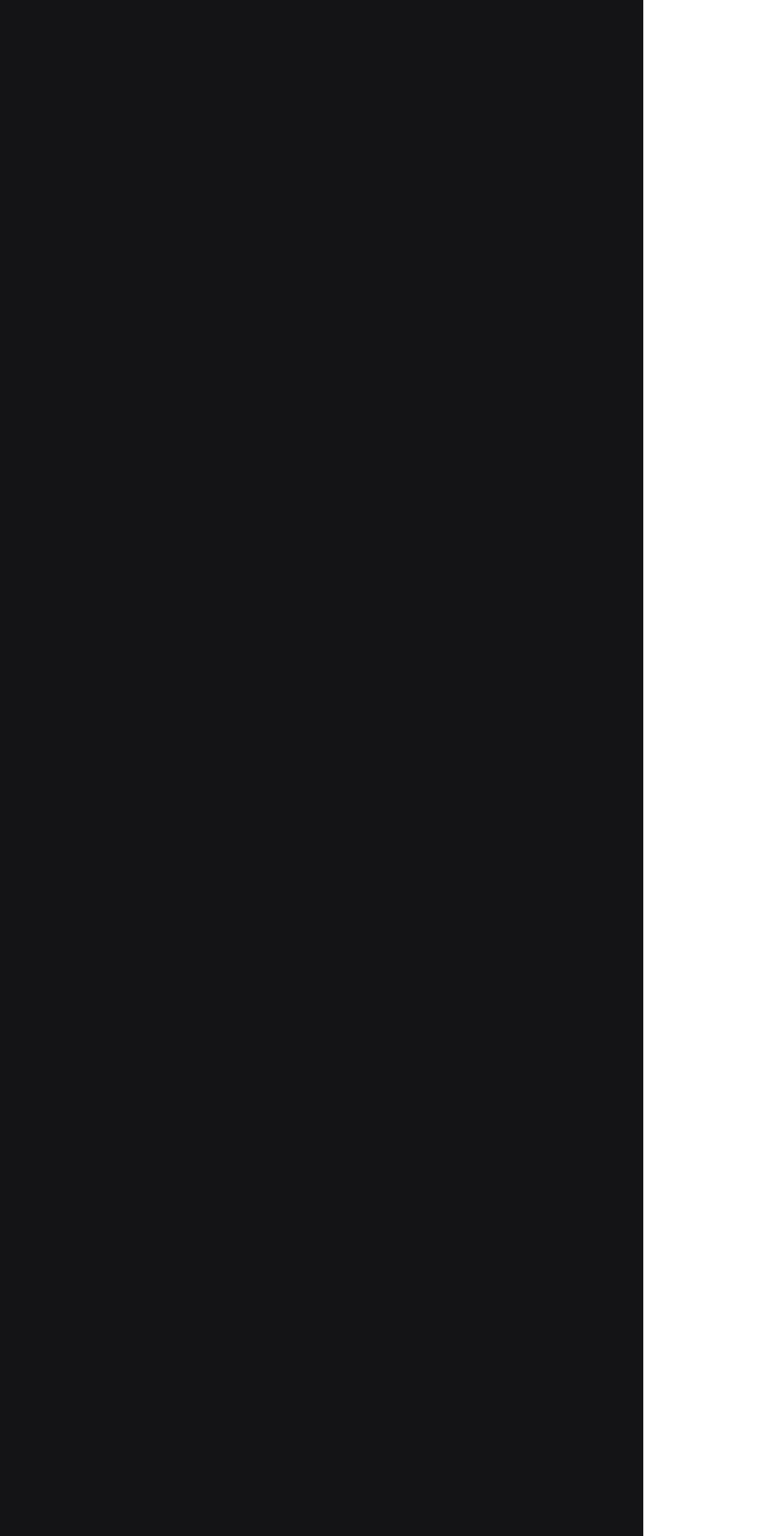Indicate the bounding box coordinates of the clickable region to achieve the following instruction: "Enter email address."

[0.051, 0.579, 0.769, 0.636]